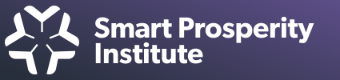Answer with a single word or phrase: 
Is the logo design modern?

Yes